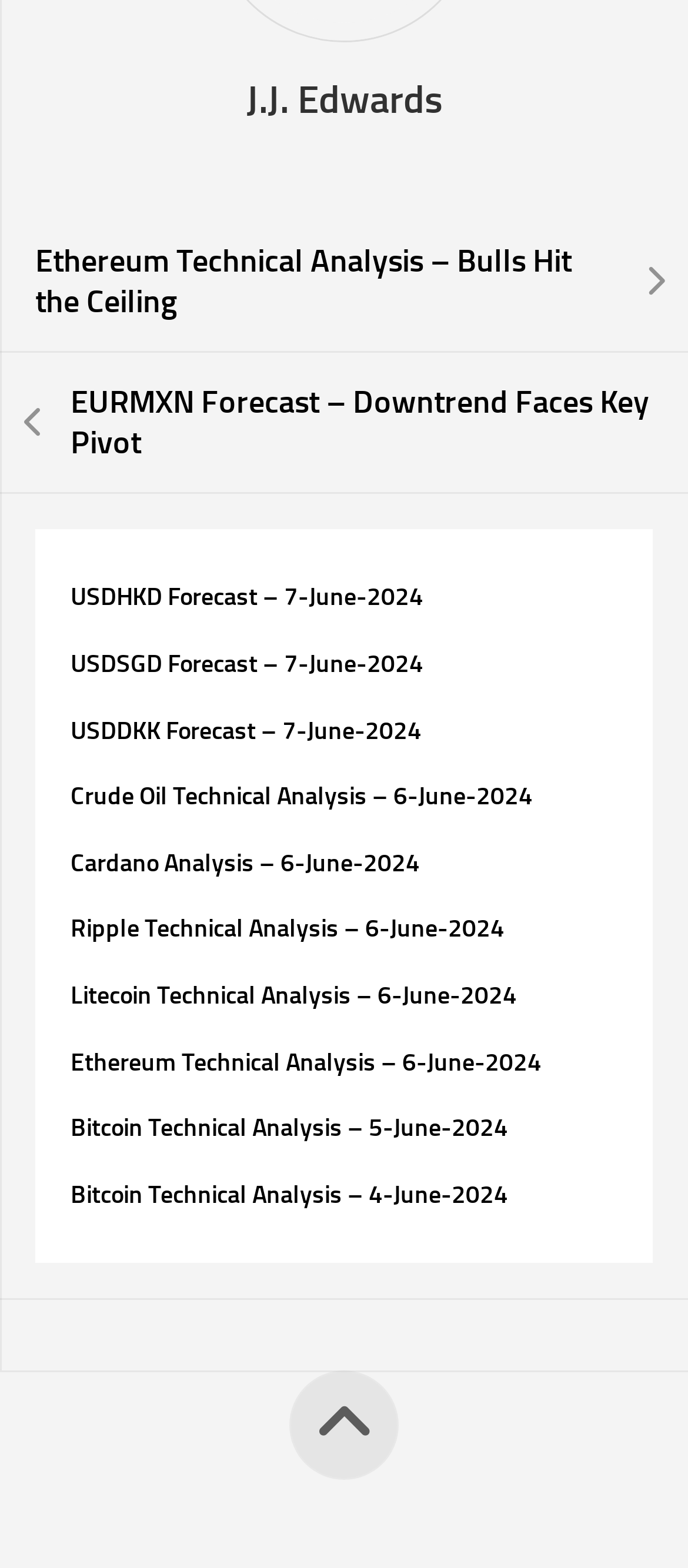Identify the bounding box coordinates of the clickable section necessary to follow the following instruction: "View Ethereum Technical Analysis – Bulls Hit the Ceiling". The coordinates should be presented as four float numbers from 0 to 1, i.e., [left, top, right, bottom].

[0.0, 0.136, 1.0, 0.225]